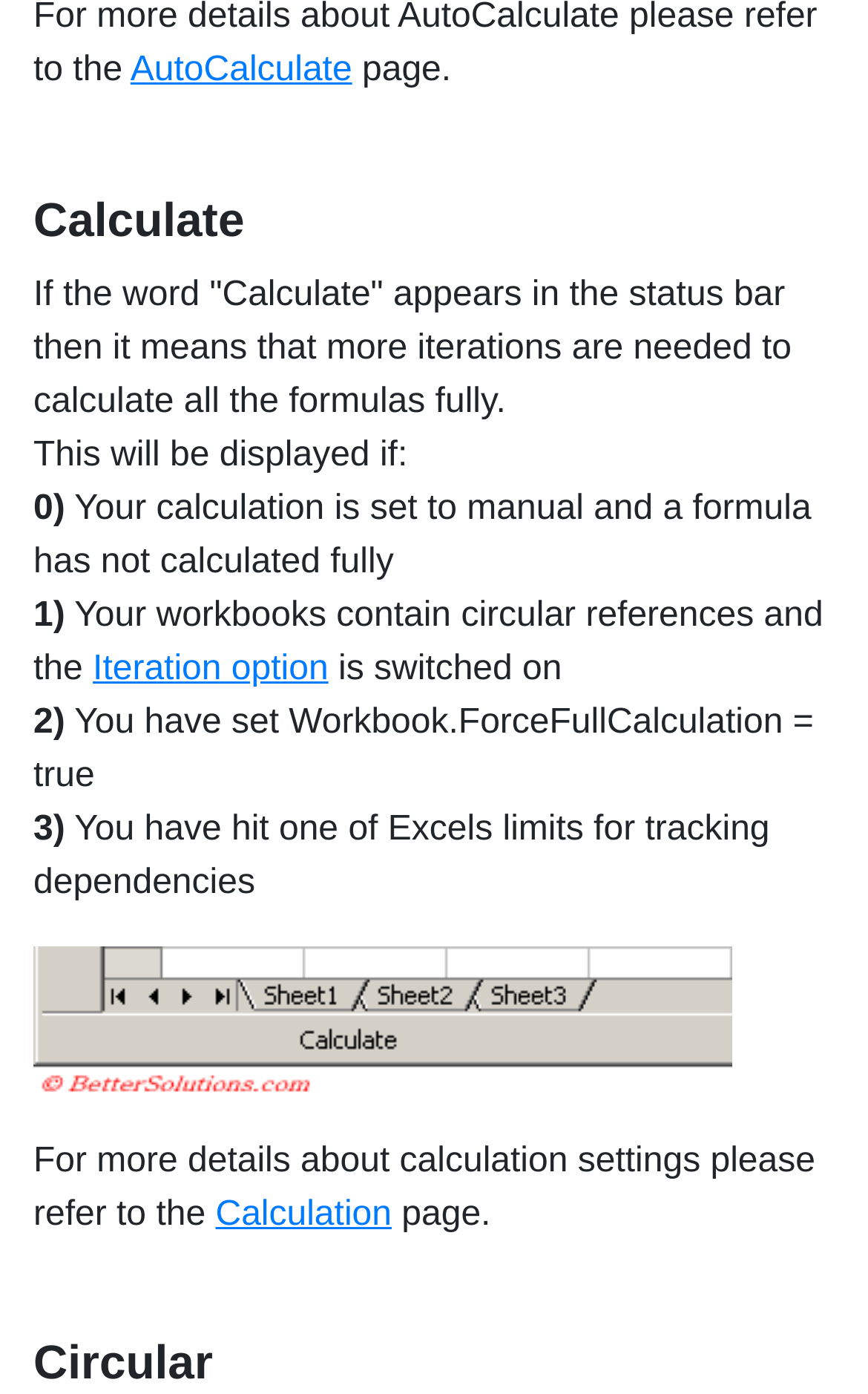Refer to the image and answer the question with as much detail as possible: What is the image on the webpage about?

The image on the webpage is related to Microsoft Excel documentation, as indicated by the image description 'microsoft excel docs' and its placement within a table cell.